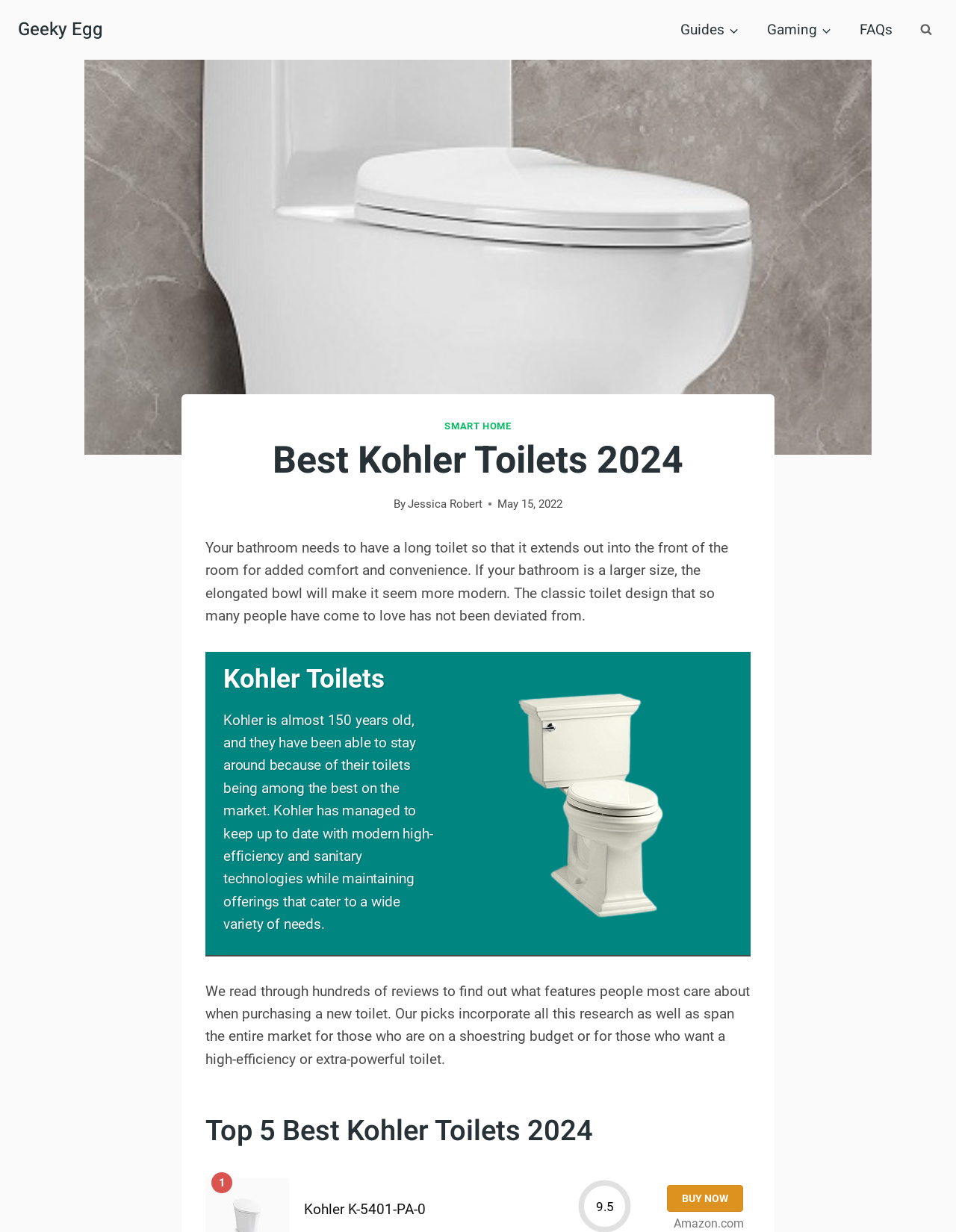Indicate the bounding box coordinates of the clickable region to achieve the following instruction: "Read more about 'SMART HOME'."

[0.465, 0.341, 0.535, 0.35]